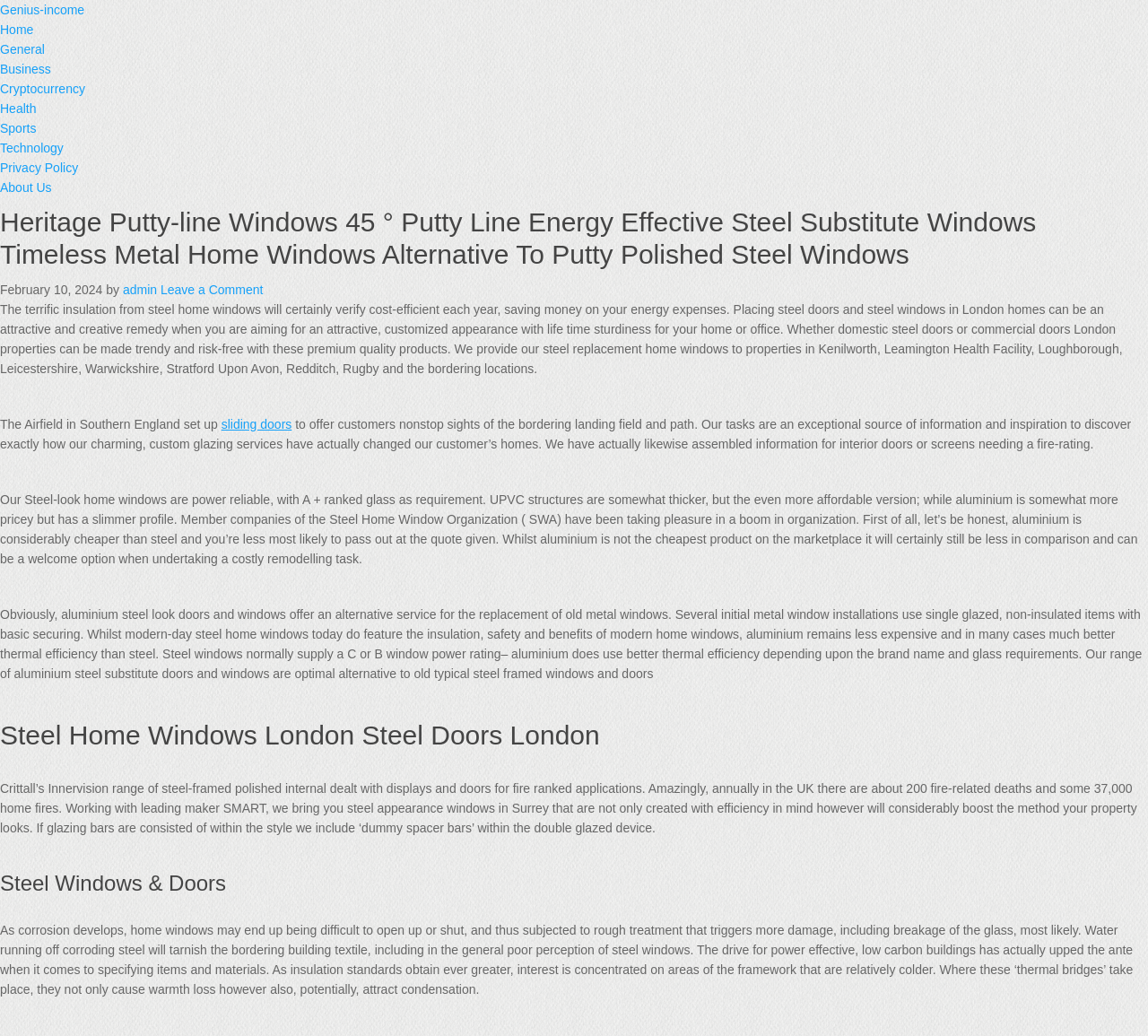Could you highlight the region that needs to be clicked to execute the instruction: "Click on the 'Home' link"?

[0.0, 0.022, 0.029, 0.035]